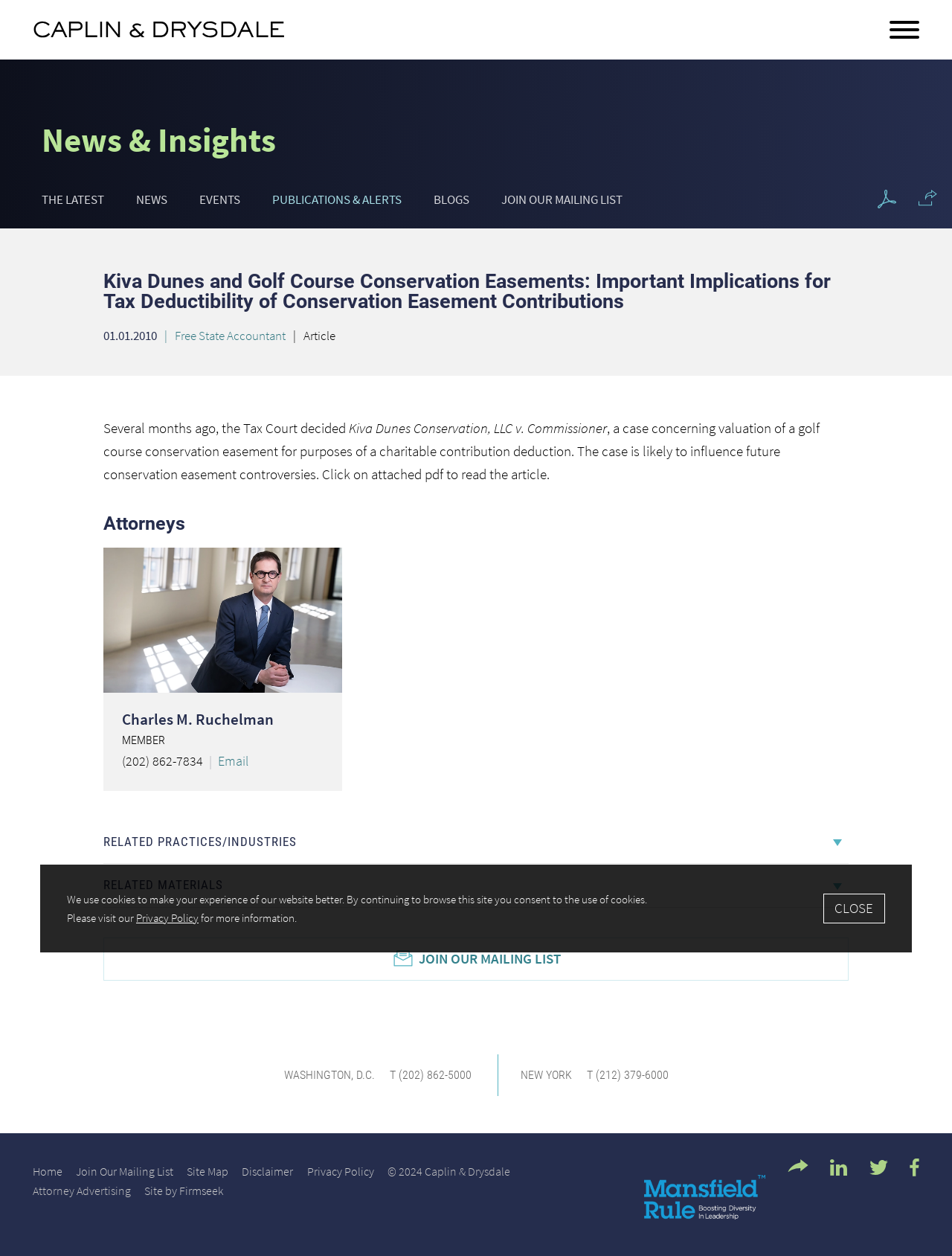Determine the bounding box coordinates of the UI element described below. Use the format (top-left x, top-left y, bottom-right x, bottom-right y) with floating point numbers between 0 and 1: The Latest

[0.043, 0.152, 0.109, 0.165]